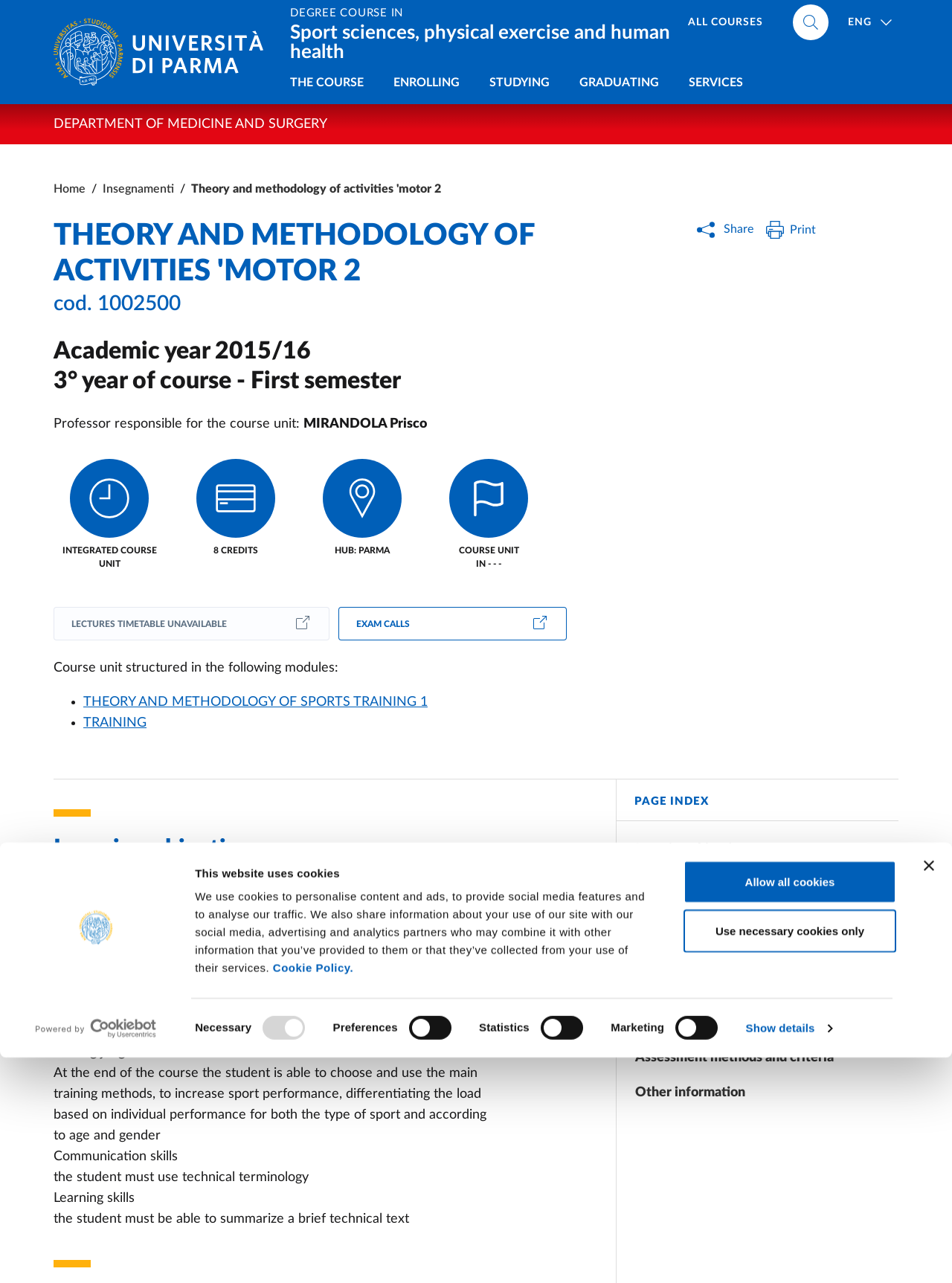Extract the bounding box of the UI element described as: "Use necessary cookies only".

[0.718, 0.627, 0.941, 0.66]